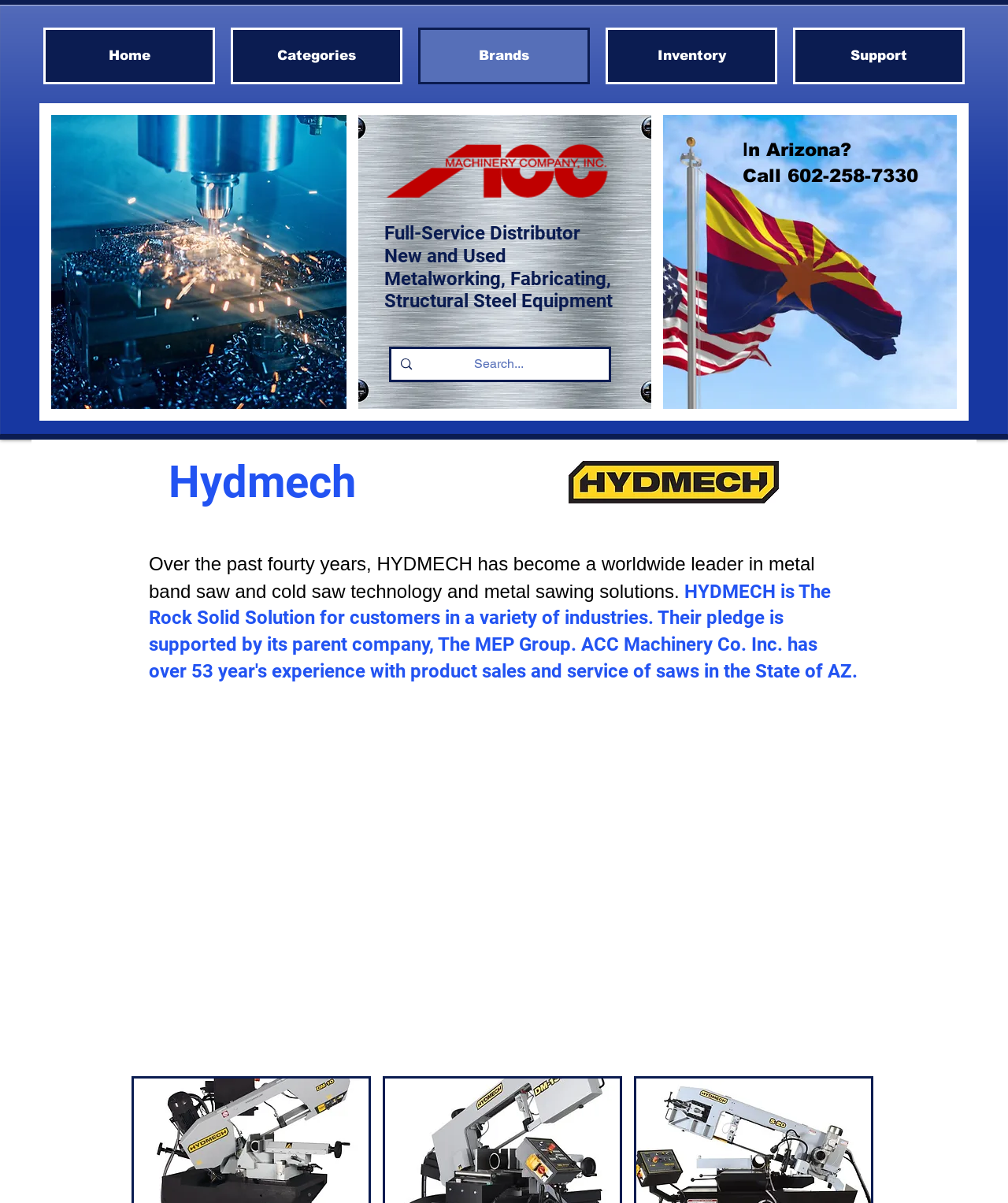Answer the question in one word or a short phrase:
What is the phone number to call in Arizona?

602-258-7330